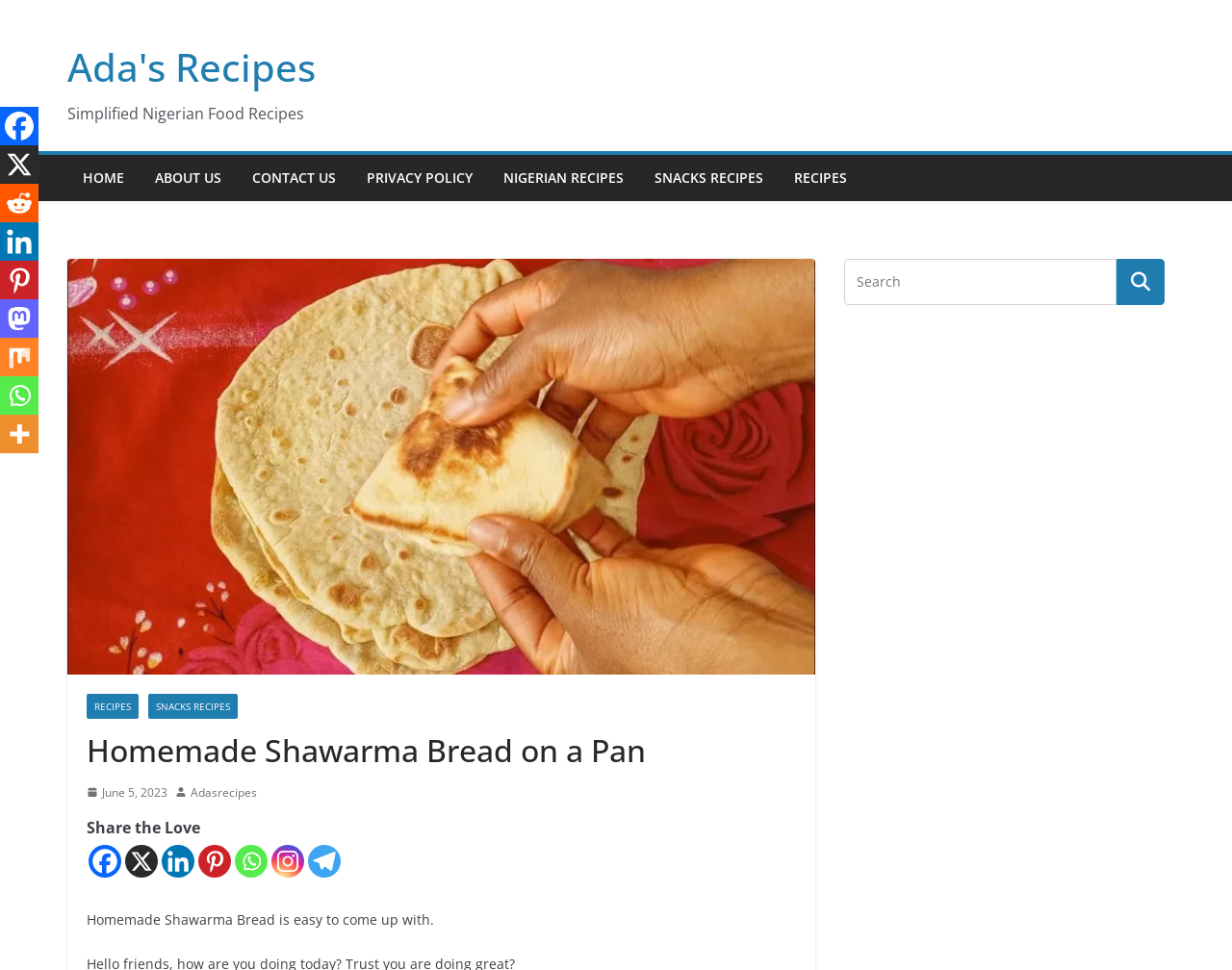Could you find the bounding box coordinates of the clickable area to complete this instruction: "Search for a recipe"?

[0.685, 0.267, 0.906, 0.315]